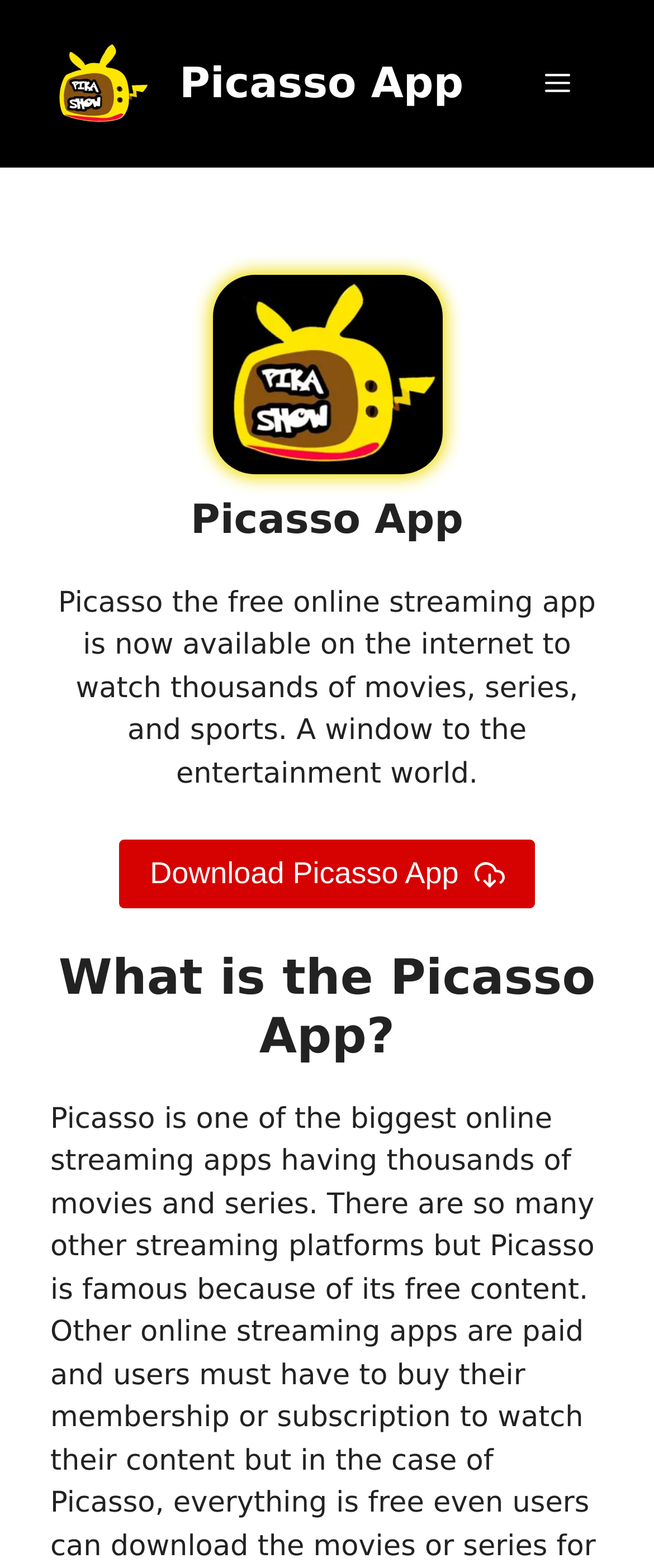Create an in-depth description of the webpage, covering main sections.

The webpage is about the Picasso App, a free online streaming service that offers thousands of movies, series, and sports. At the top of the page, there is a banner that spans the entire width, containing a link to the "Picasso App" with an accompanying image. Below the banner, there is a navigation menu on the right side, which can be toggled by a "Menu" button. 

On the left side, there is a large heading that reads "Picasso App", followed by a paragraph of text that describes the app as a window to the entertainment world, offering a wide range of movies, series, and sports. Below this text, there is a call-to-action link to "Download Picasso App". 

Further down, there is another heading that asks "What is the Picasso App?", suggesting that the page may provide more information about the app's features and functionality. There is also a figure or image on the page, located roughly in the middle, although its content is not specified.